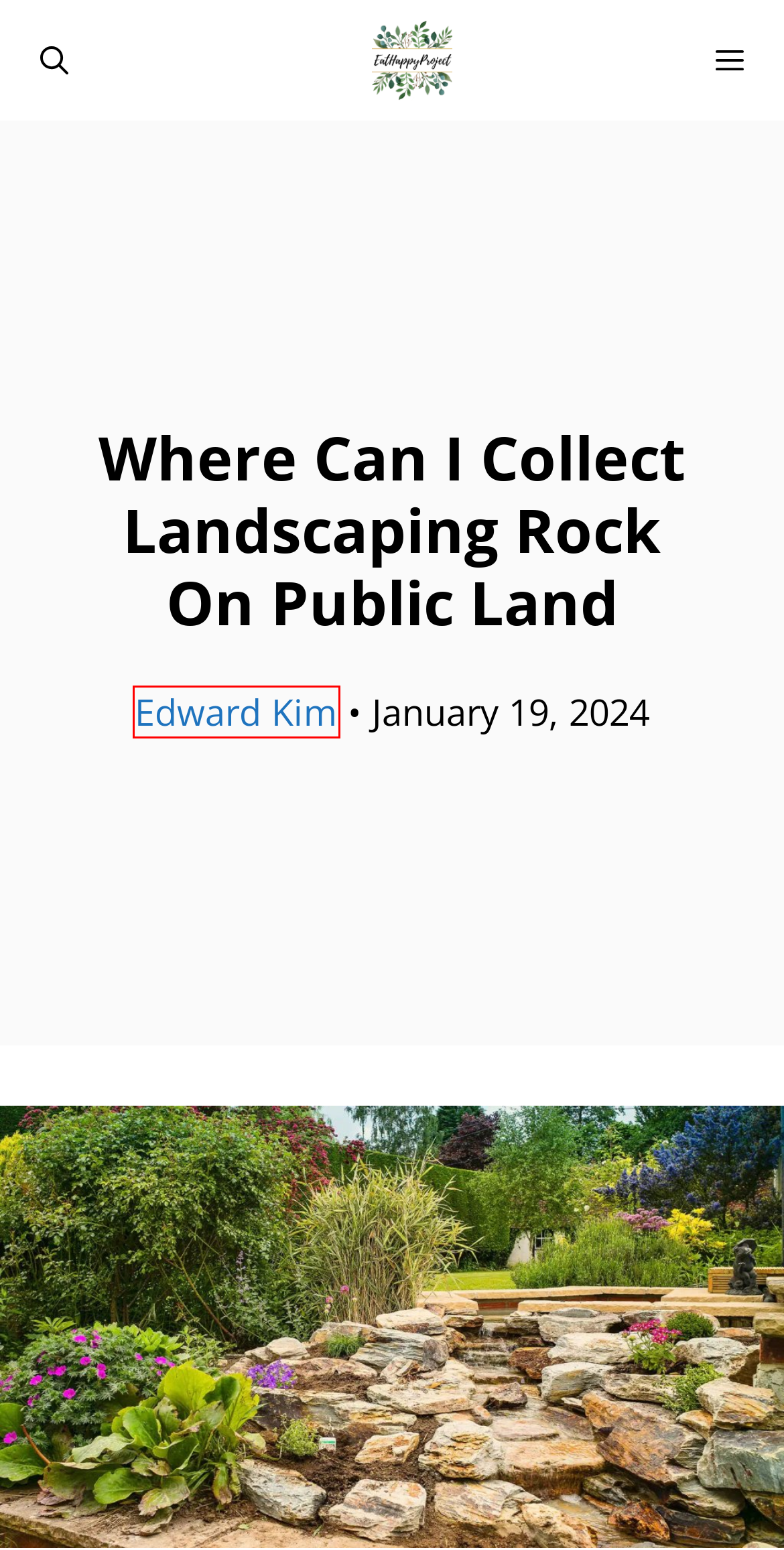Analyze the screenshot of a webpage featuring a red rectangle around an element. Pick the description that best fits the new webpage after interacting with the element inside the red bounding box. Here are the candidates:
A. Privacy Policy - EatHappyProject
B. About - EatHappyProject
C. Edward Kim - EatHappyProject
D. Is Acacia Wood Hard to Maintain? - EatHappyProject
E. 20 Best Rock Garden Ideas (With Images) - EatHappyProject
F. 25 Inspiring Dry Riverbed Garden Designs for Every Style
G. Home Decor Write For Us - EatHappyProject
H. Garden - EatHappyProject

C